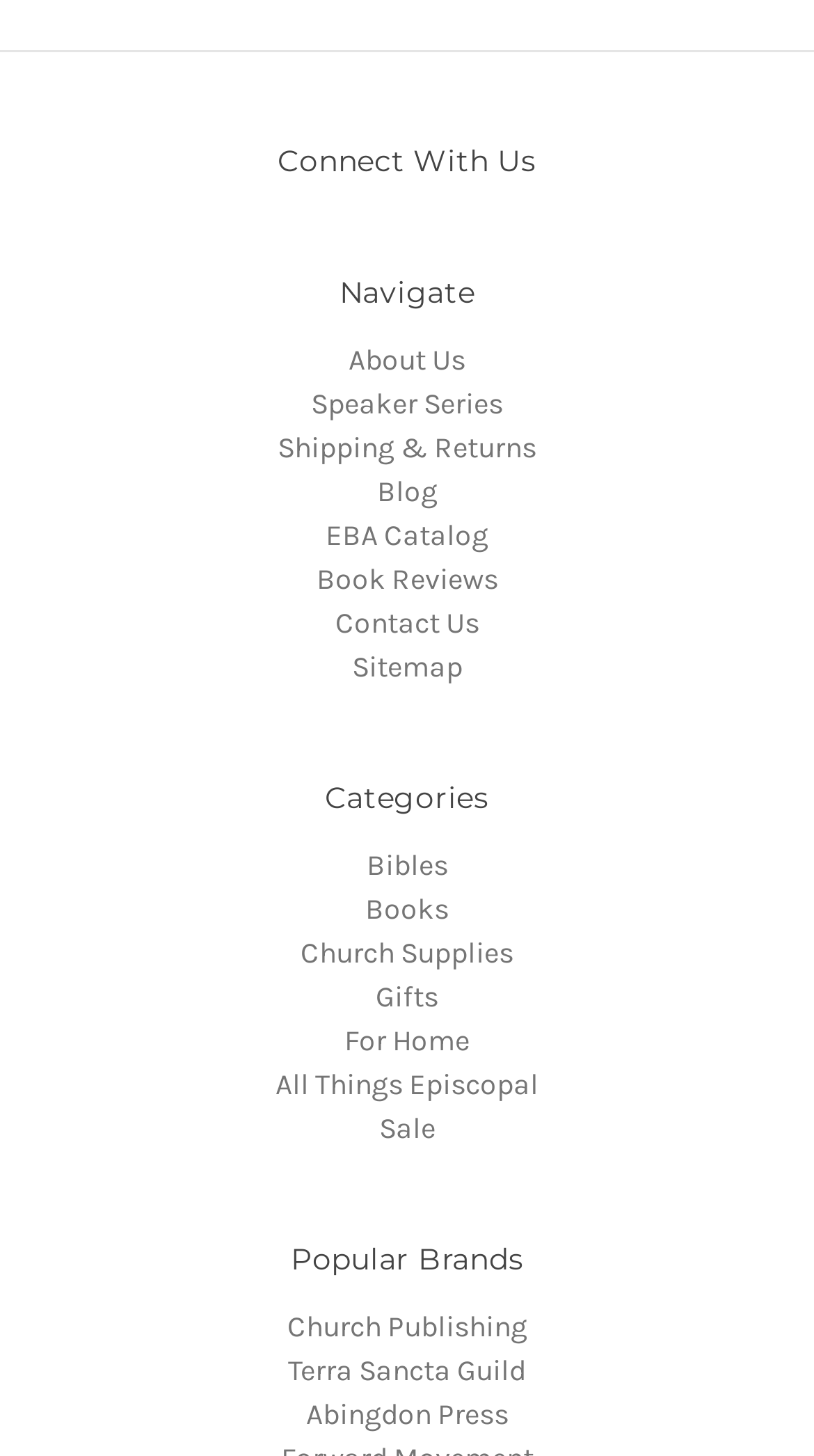Please identify the bounding box coordinates of the element's region that should be clicked to execute the following instruction: "View Book Reviews". The bounding box coordinates must be four float numbers between 0 and 1, i.e., [left, top, right, bottom].

[0.388, 0.385, 0.612, 0.41]